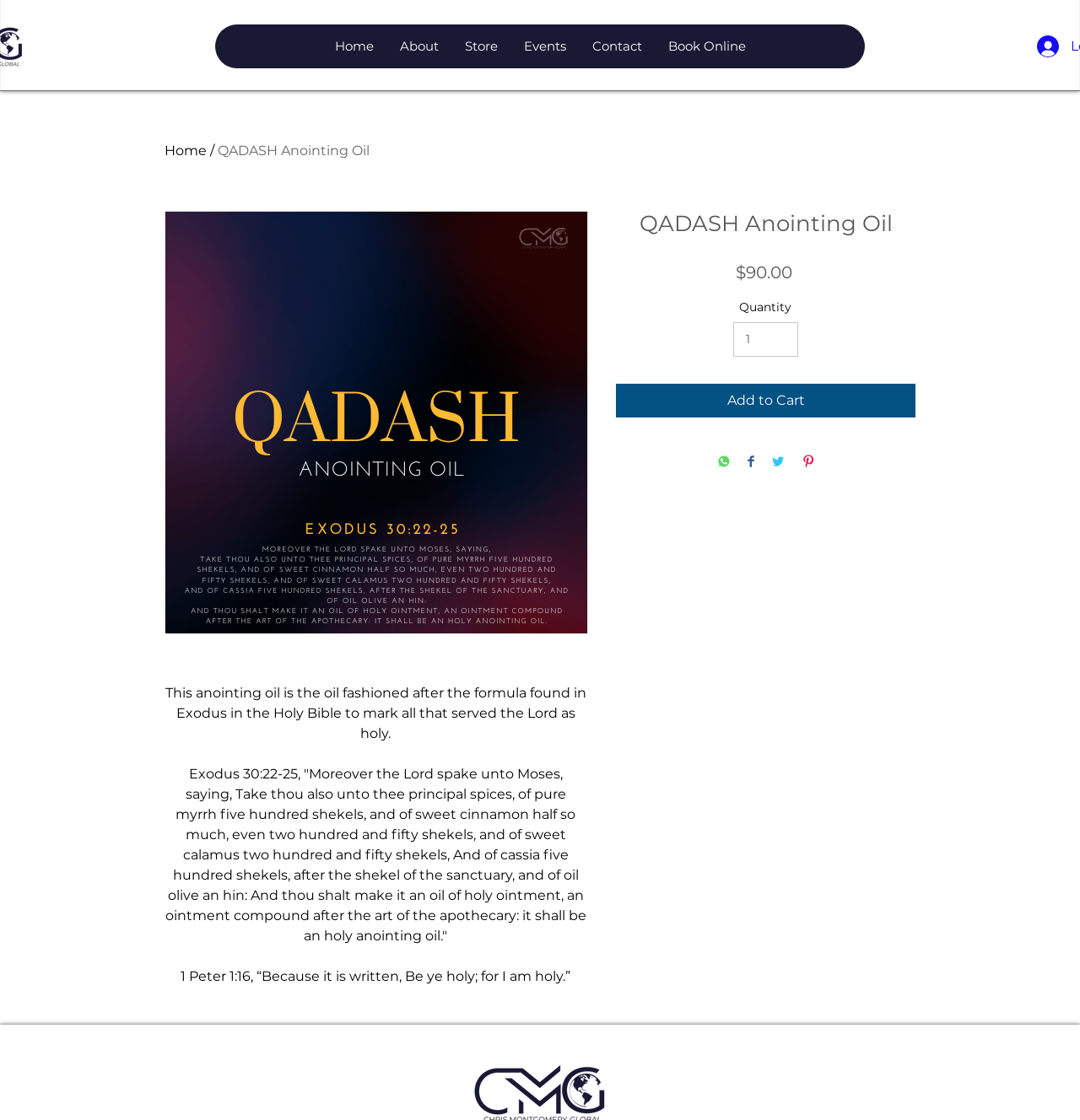Determine the main heading of the webpage and generate its text.

QADASH Anointing Oil